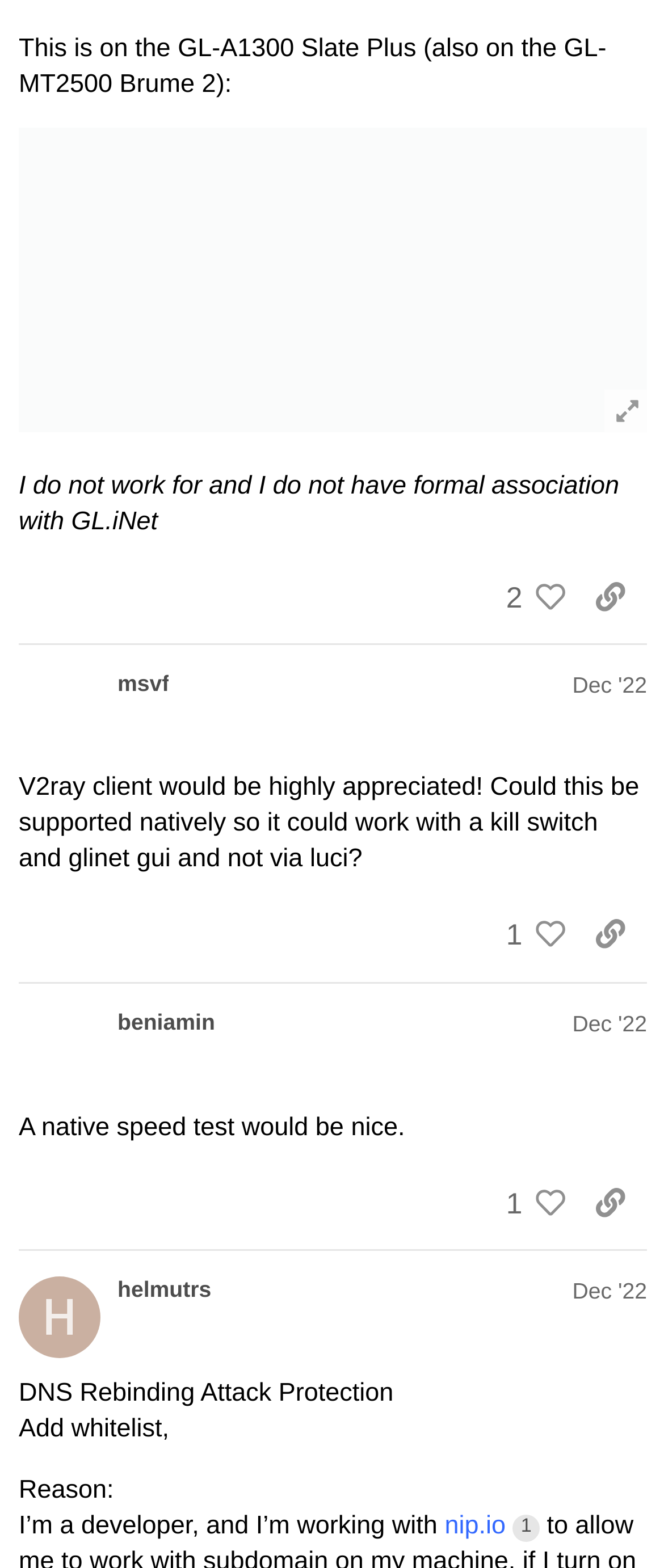Determine the bounding box coordinates for the clickable element required to fulfill the instruction: "Click the 'All Green Gardening and Landscaping Logo'". Provide the coordinates as four float numbers between 0 and 1, i.e., [left, top, right, bottom].

None